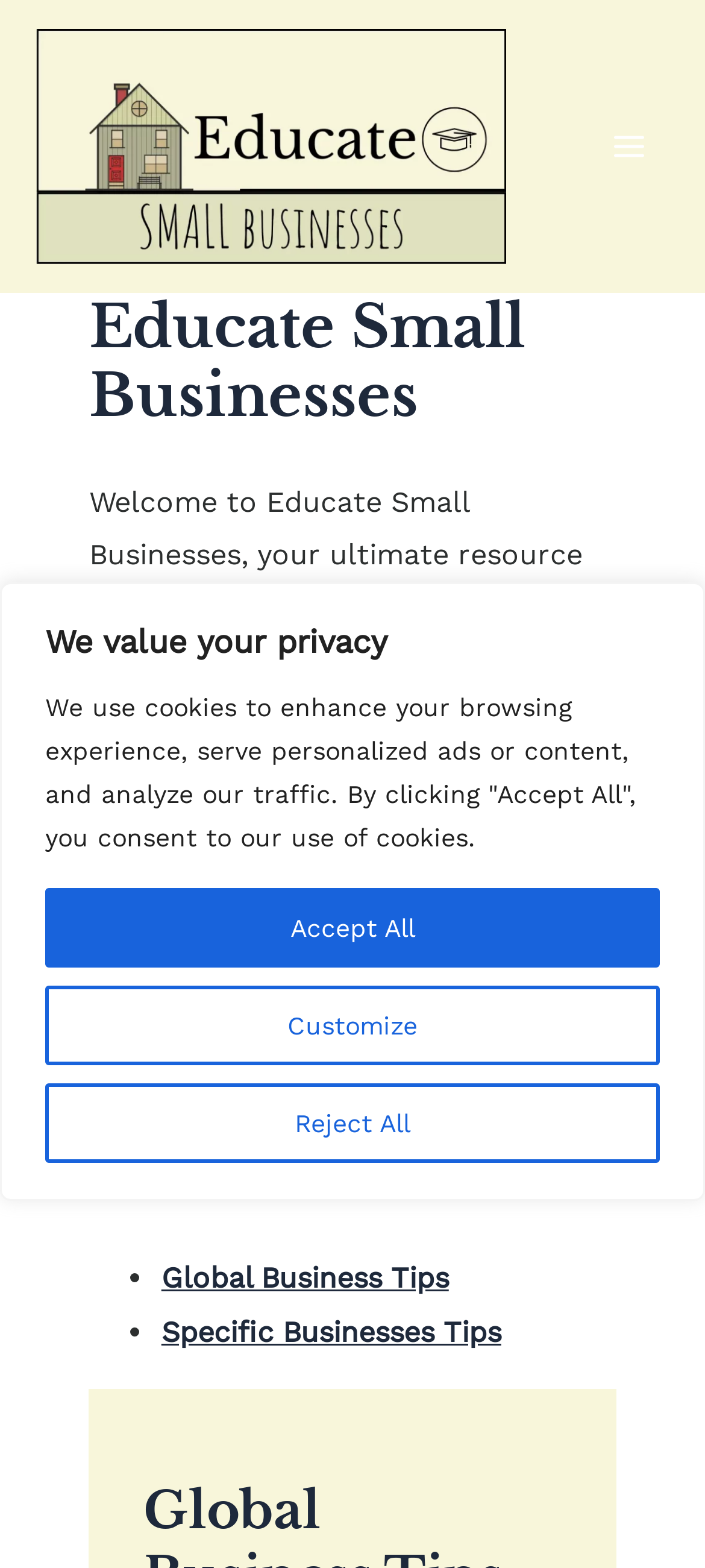Locate the bounding box of the UI element defined by this description: "Global Business Tips". The coordinates should be given as four float numbers between 0 and 1, formatted as [left, top, right, bottom].

[0.229, 0.804, 0.637, 0.826]